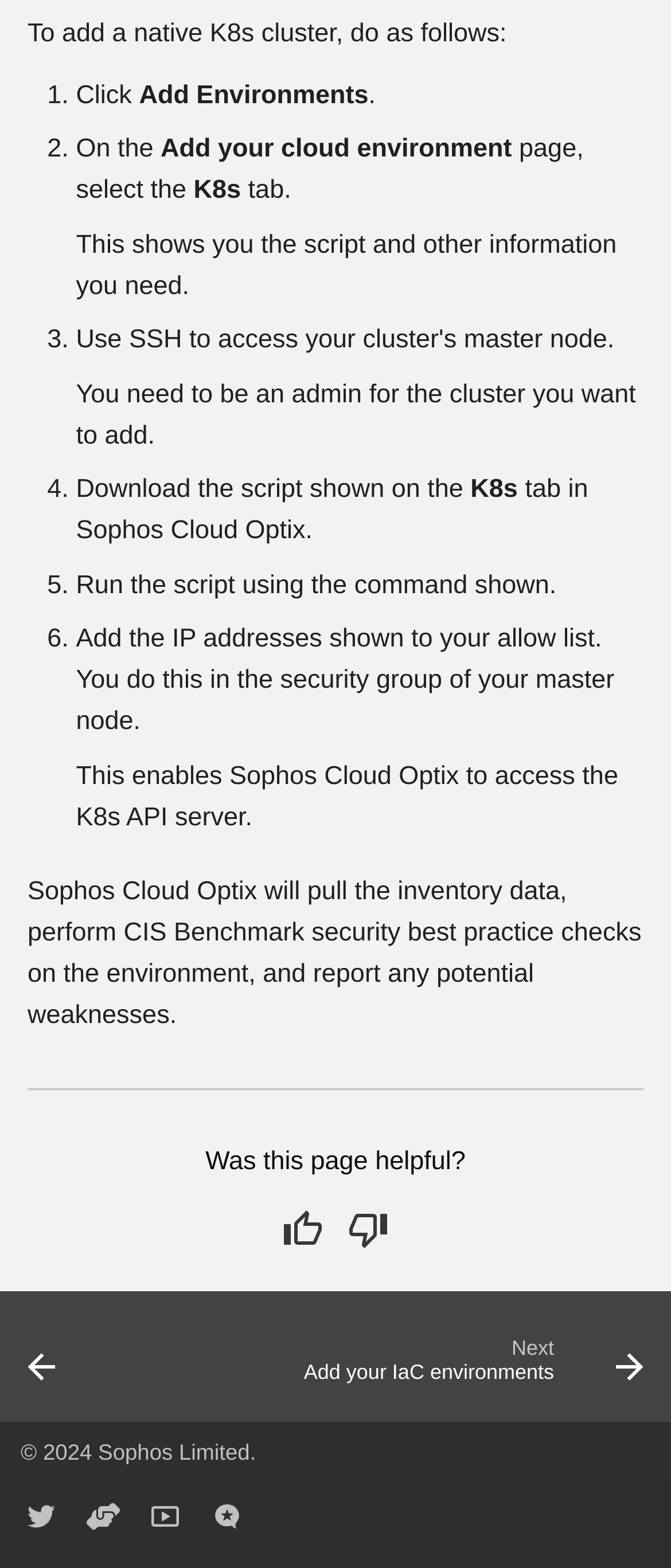Based on the provided description, "title="This page could be improved"", find the bounding box of the corresponding UI element in the screenshot.

[0.505, 0.771, 0.592, 0.797]